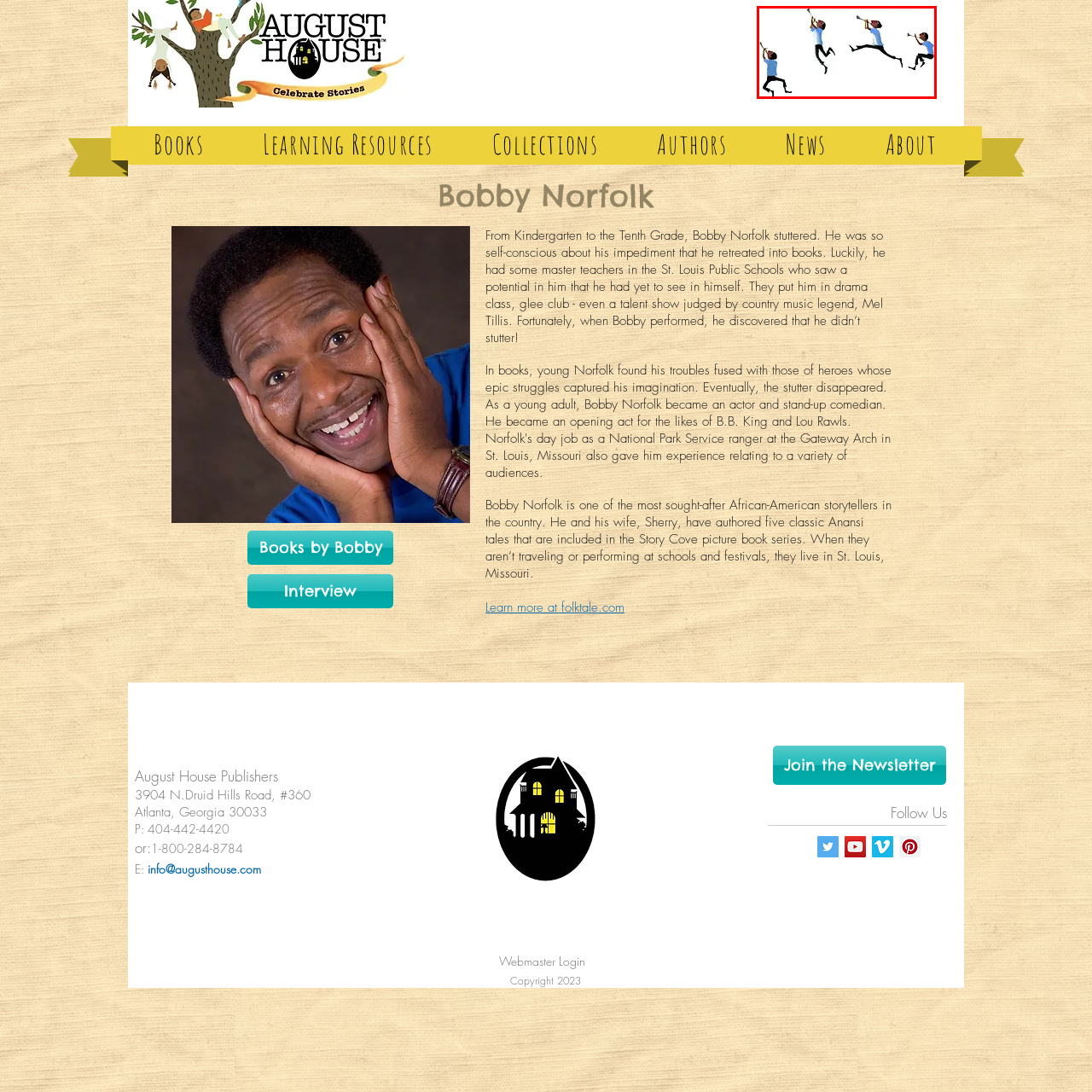Describe extensively the image that is contained within the red box.

The image depicts a lively and dynamic illustration showcasing a character from "The Contest Between the Sun and the Wind." This whimsical cartoon features a figure, likely a child, energetically playing a trumpet while jumping and leaping in various joyful poses. The character is dressed in a light blue shirt and black pants, emphasizing a sense of movement and playfulness. This illustration reflects themes of celebration and music, which are central to the narrative of the story, inviting viewers into a vibrant and engaging world where storytelling and creativity flourish.